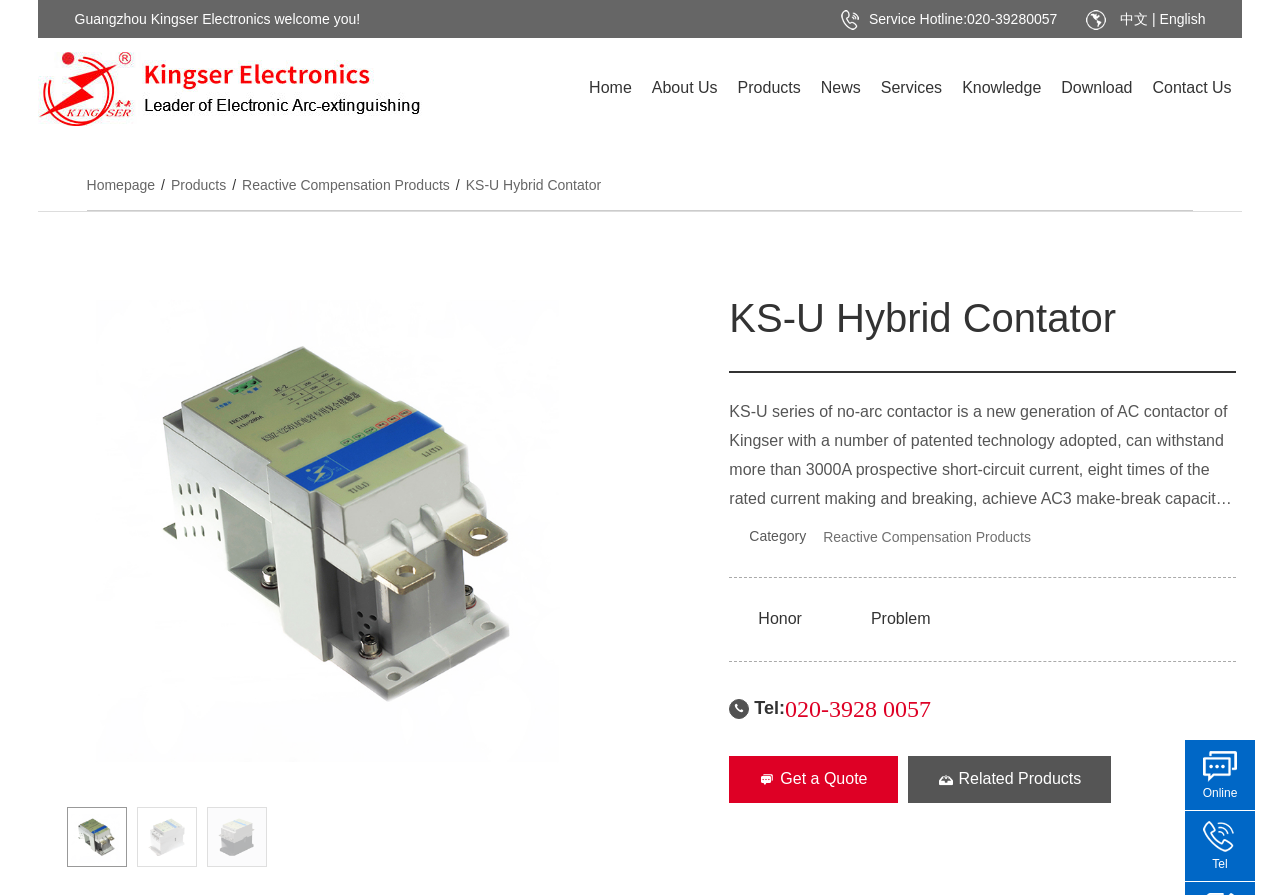What is the action of the button on the bottom-right corner?
Please answer using one word or phrase, based on the screenshot.

Get a Quote